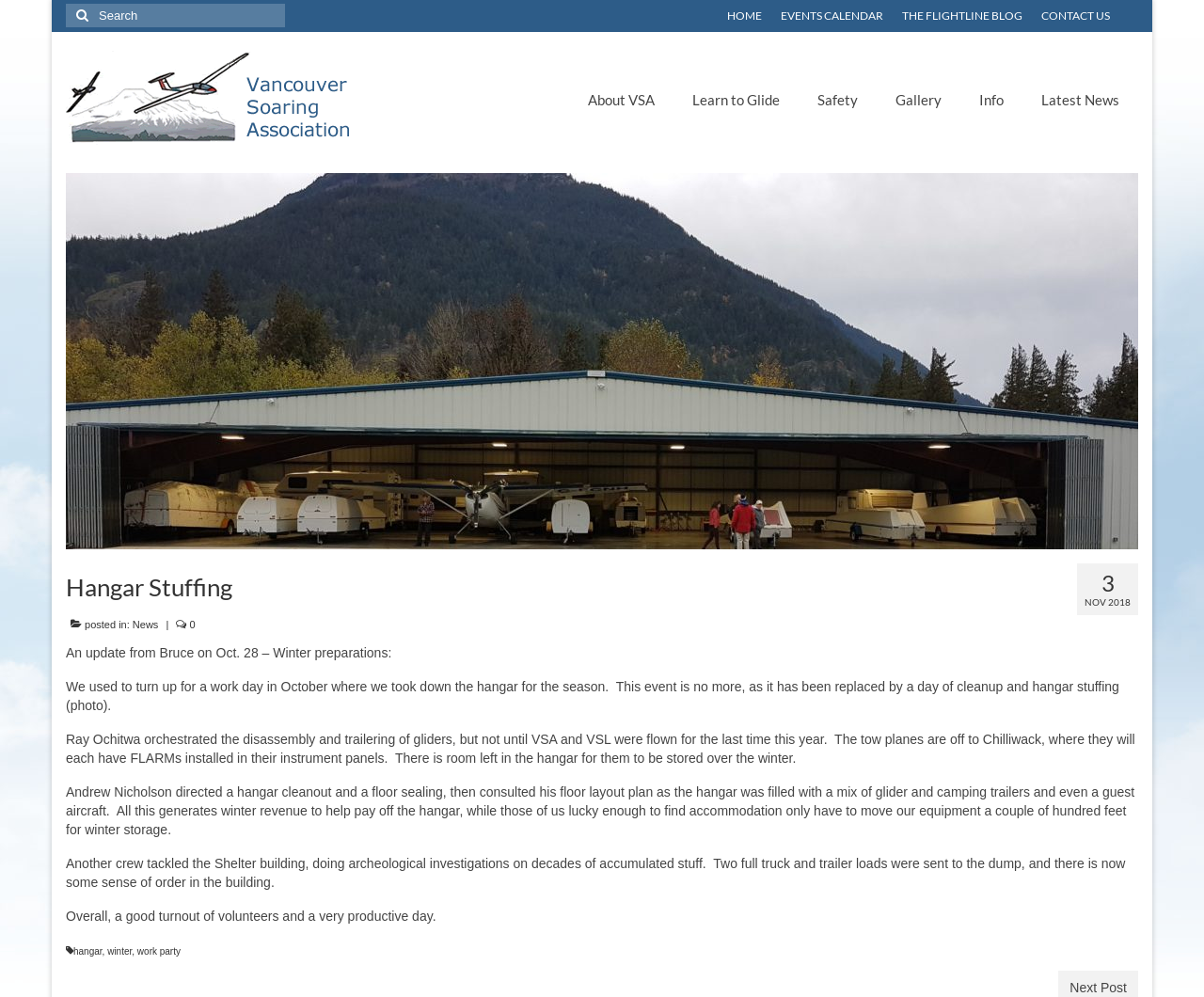How many links are in the top navigation bar?
Refer to the screenshot and deliver a thorough answer to the question presented.

I counted the links in the top navigation bar by looking at the elements with y1 coordinates close to 0.0. I found four links: 'HOME', 'EVENTS CALENDAR', 'THE FLIGHTLINE BLOG', and 'CONTACT US'.